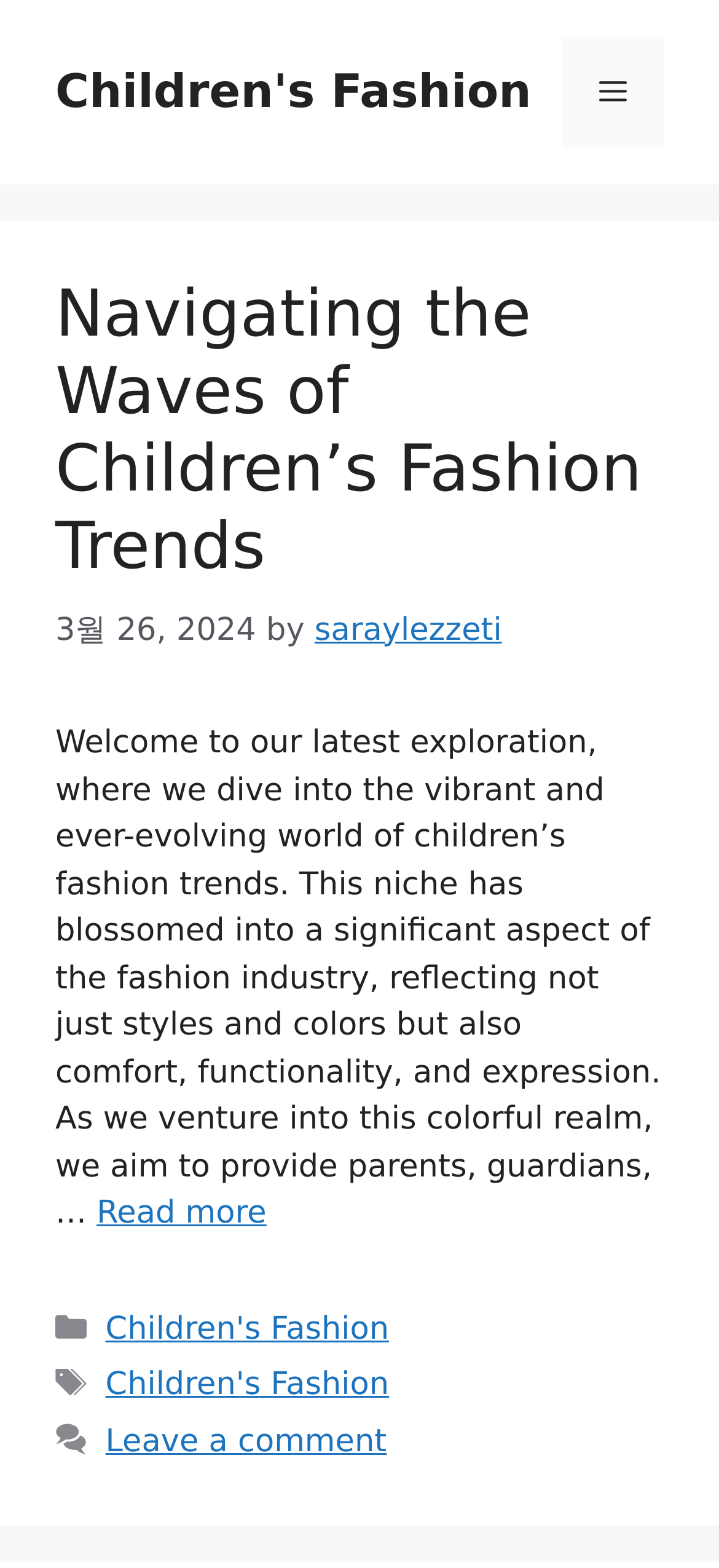Locate the bounding box coordinates of the area where you should click to accomplish the instruction: "Click the 'Menu' button".

[0.782, 0.024, 0.923, 0.094]